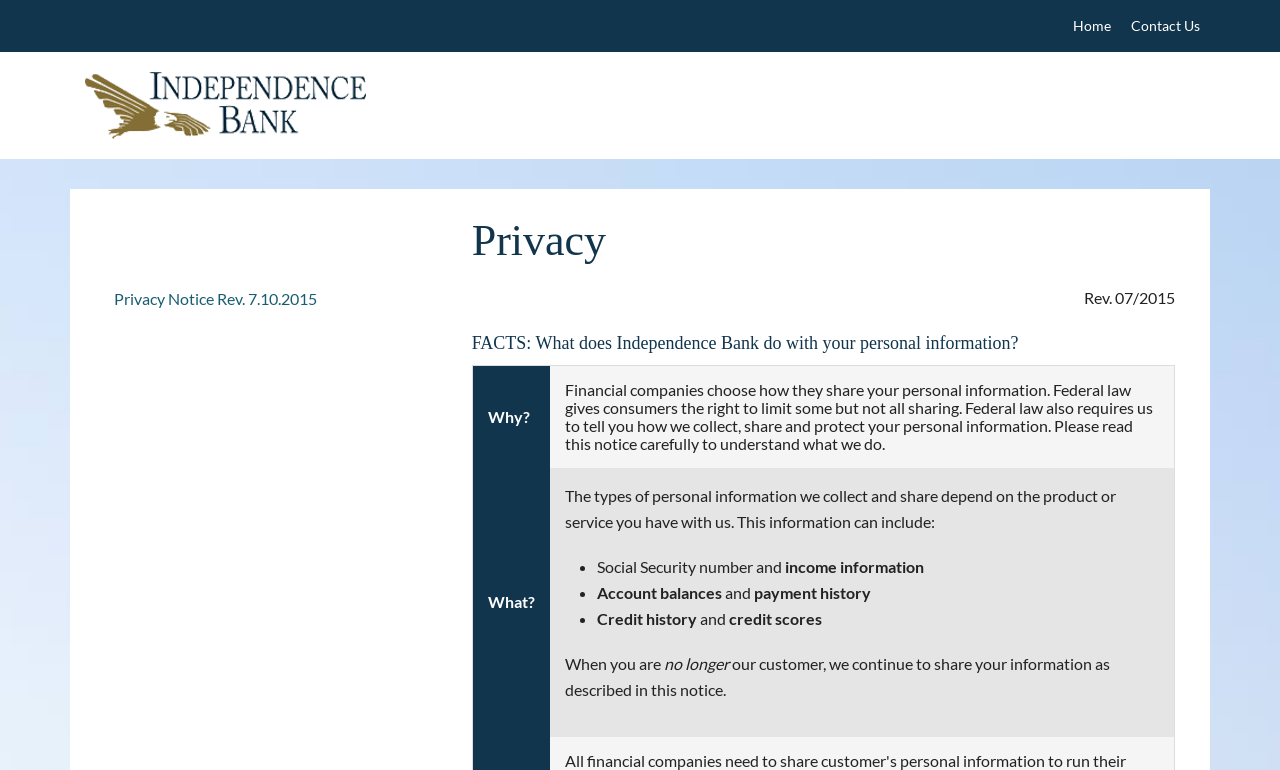Is the privacy notice a one-time disclosure?
Provide a concise answer using a single word or phrase based on the image.

No